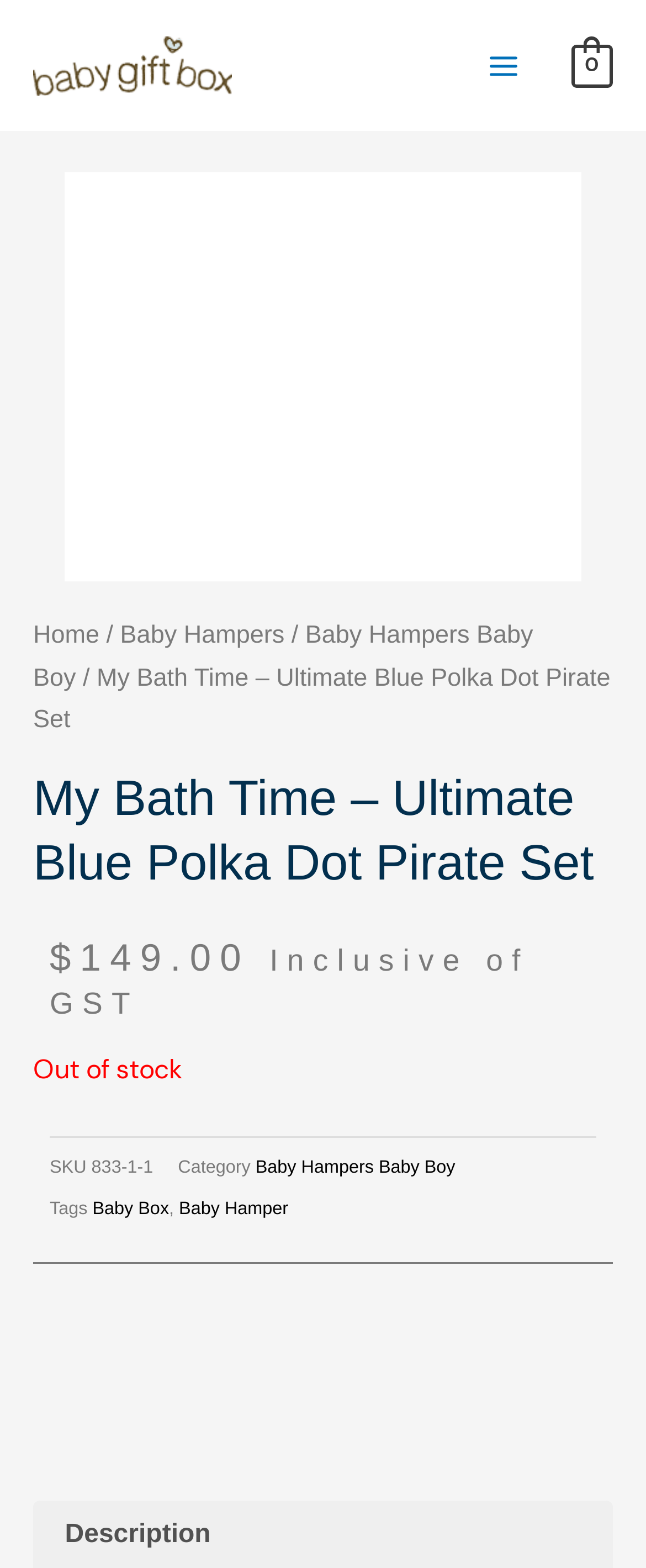Create a detailed description of the webpage's content and layout.

This webpage is about a baby hamper product, specifically the "Ultimate Sweet Koala Bath Time Baby Hamper". At the top left, there is a link to "Baby Gift Box" accompanied by an image. On the top right, there is a "MAIN MENU" button with an image next to it. 

Below the top section, there is a navigation menu, also known as a breadcrumb, which shows the path "Home / Baby Hampers / Baby Hampers Baby Boy / My Bath Time – Ultimate Blue Polka Dot Pirate Set". 

The main content of the page is about the product, with a heading that matches the last item in the breadcrumb. The product price is displayed prominently, with the text "$149.00" and "Inclusive of GST" written below it. Unfortunately, the product is currently out of stock, as indicated by the text "Out of stock". 

Further down, there are details about the product, including its SKU number, category, and tags. The tags include "Baby Box" and "Baby Hamper", which are links to related products or categories.